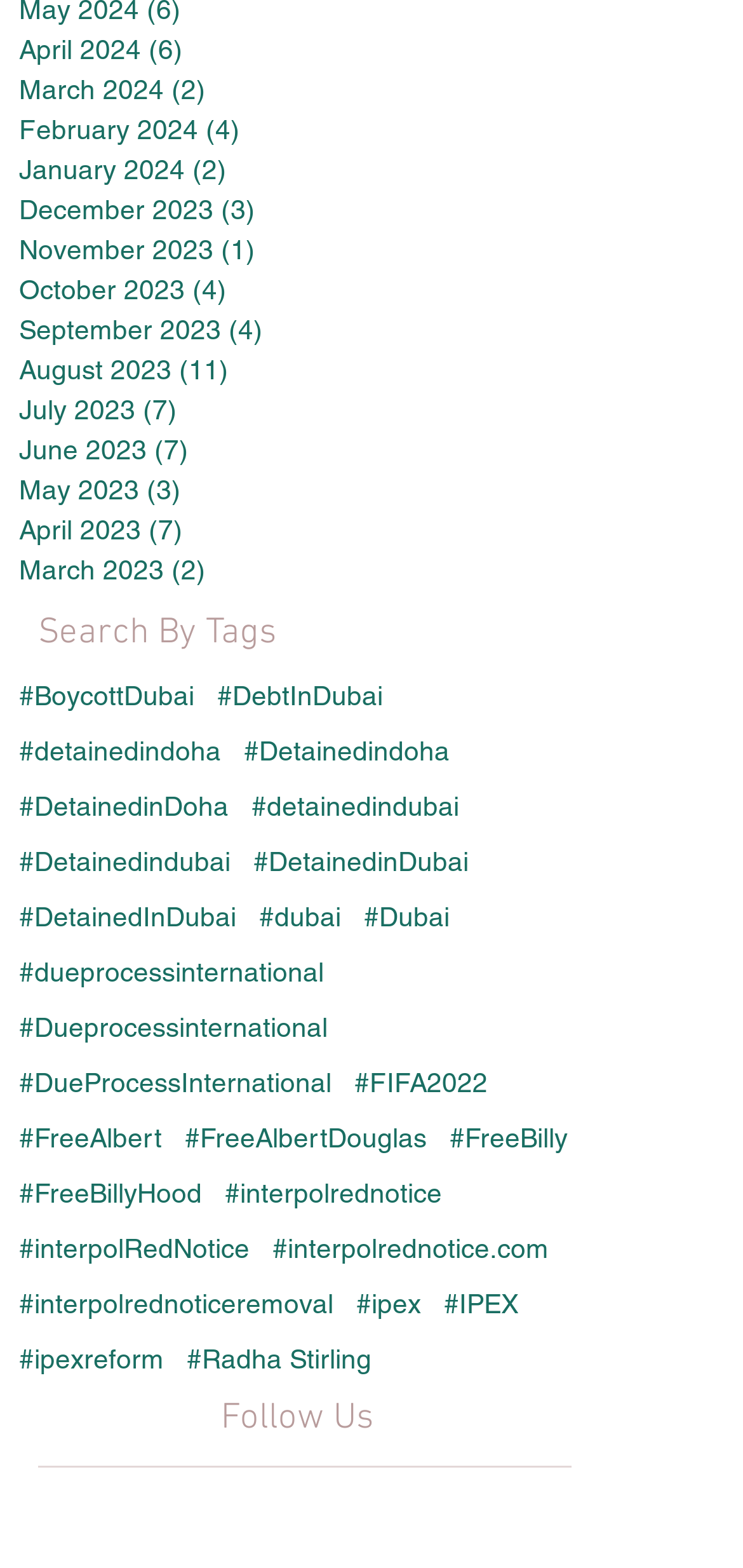Extract the bounding box coordinates for the UI element described by the text: "#Radha Stirling". The coordinates should be in the form of [left, top, right, bottom] with values between 0 and 1.

[0.251, 0.857, 0.5, 0.878]